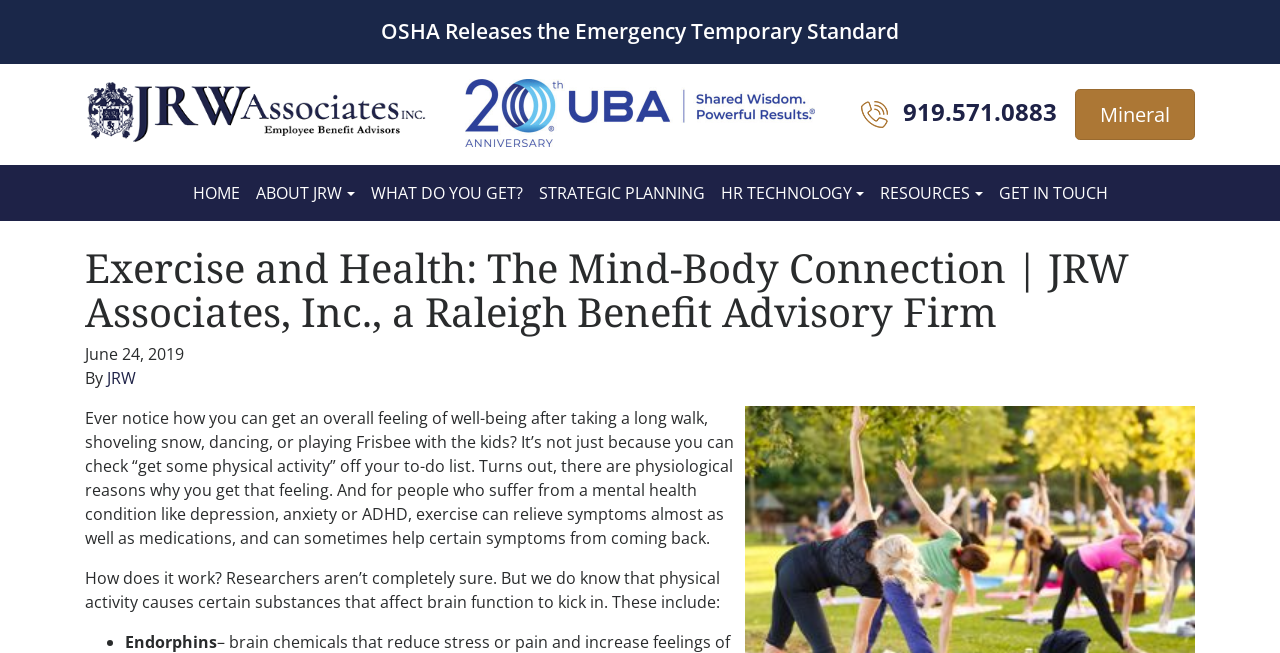Using the provided element description "Home", determine the bounding box coordinates of the UI element.

[0.144, 0.264, 0.194, 0.325]